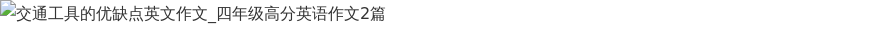What types of vehicles are mentioned in the caption?
Can you provide a detailed and comprehensive answer to the question?

The caption specifically mentions buses, trains, and airplanes as examples of different vehicles for which the essays aim to articulate key points and facilitate understanding of their pros and cons.